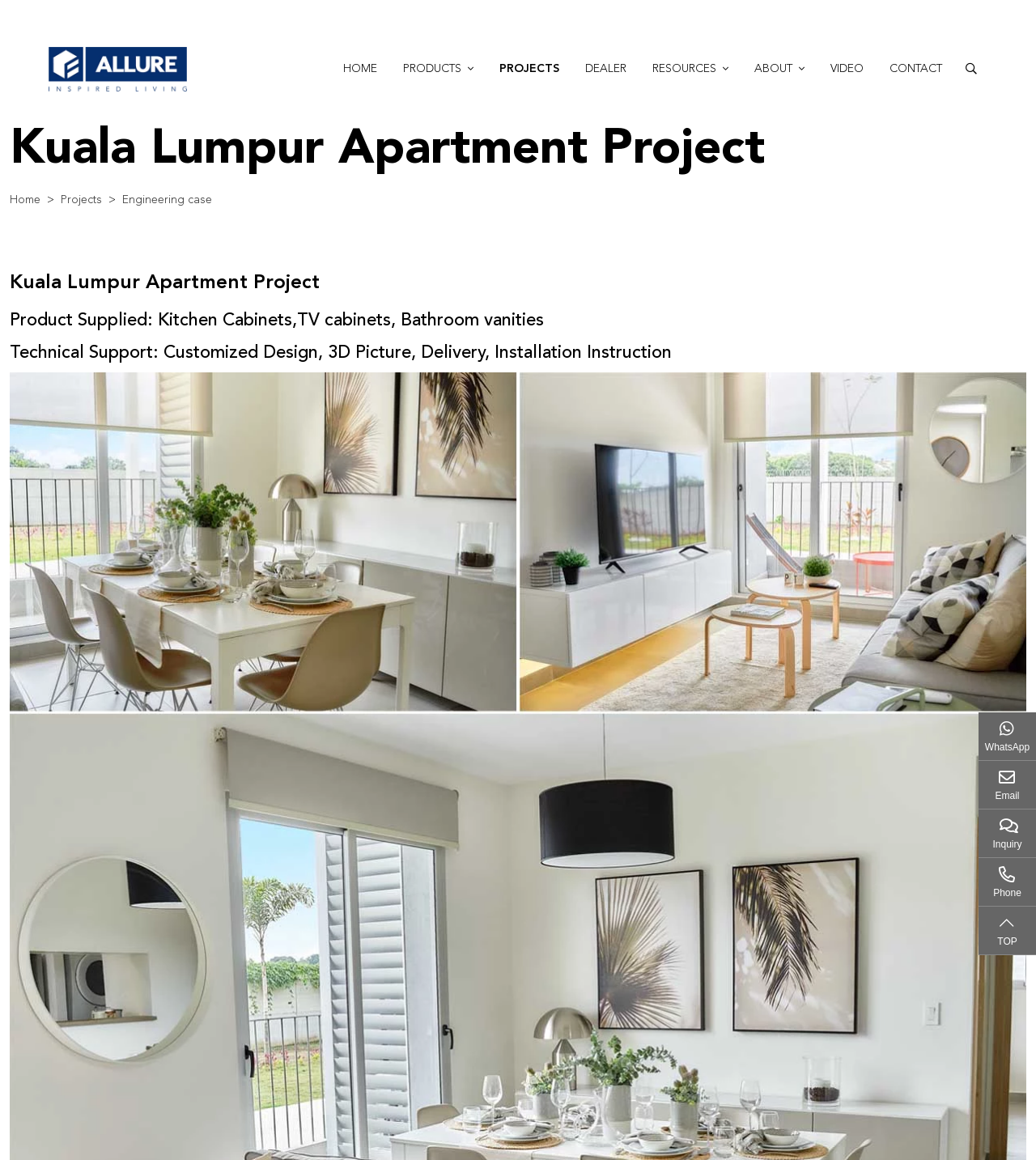What is the last link in the 'PRODUCTS' section?
Answer the question with detailed information derived from the image.

I examined the links in the 'PRODUCTS' section and found that the last link is 'FULL HOUSE', which is likely a product or service offered by the company.